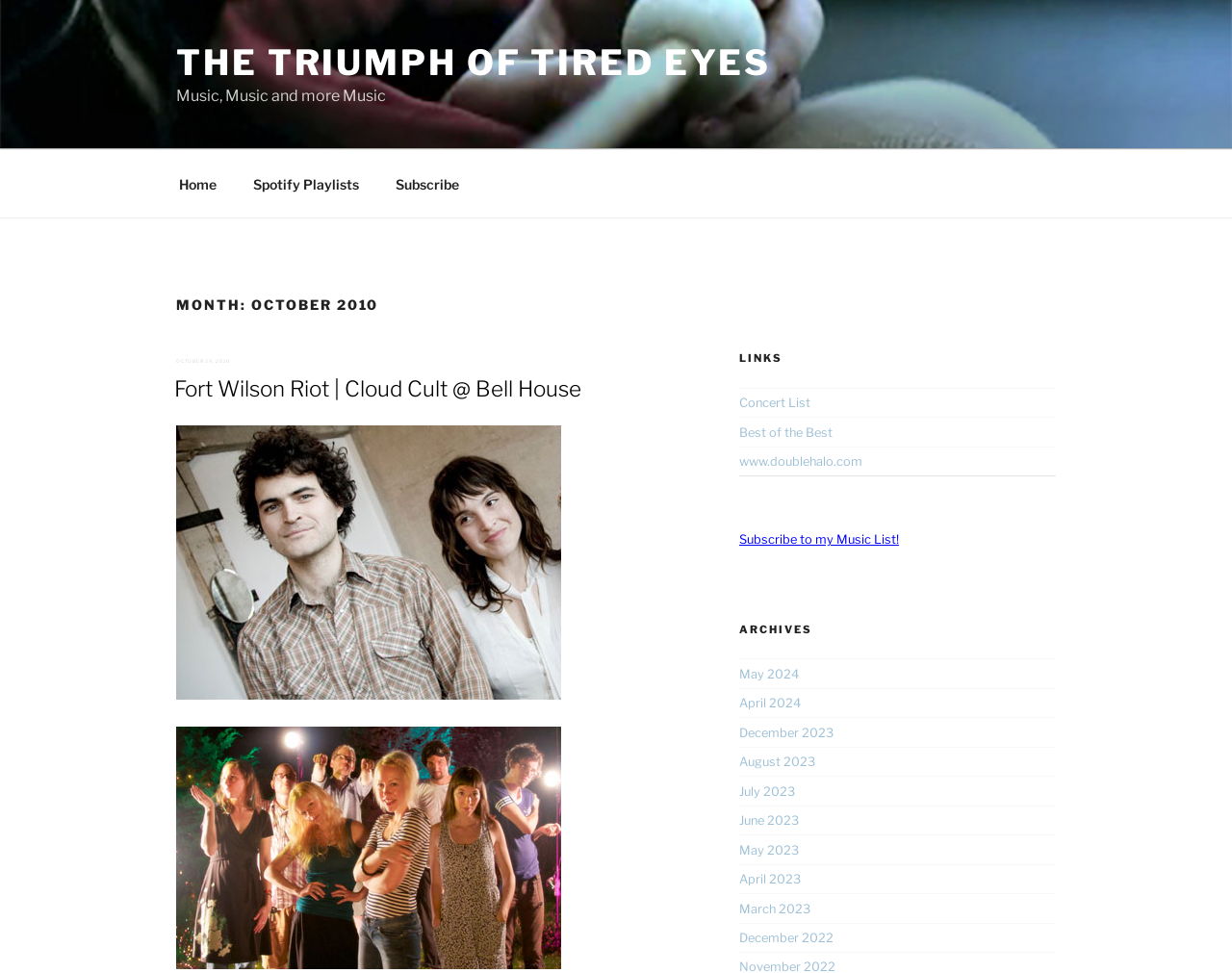Answer the question below in one word or phrase:
How many images are on the webpage?

2